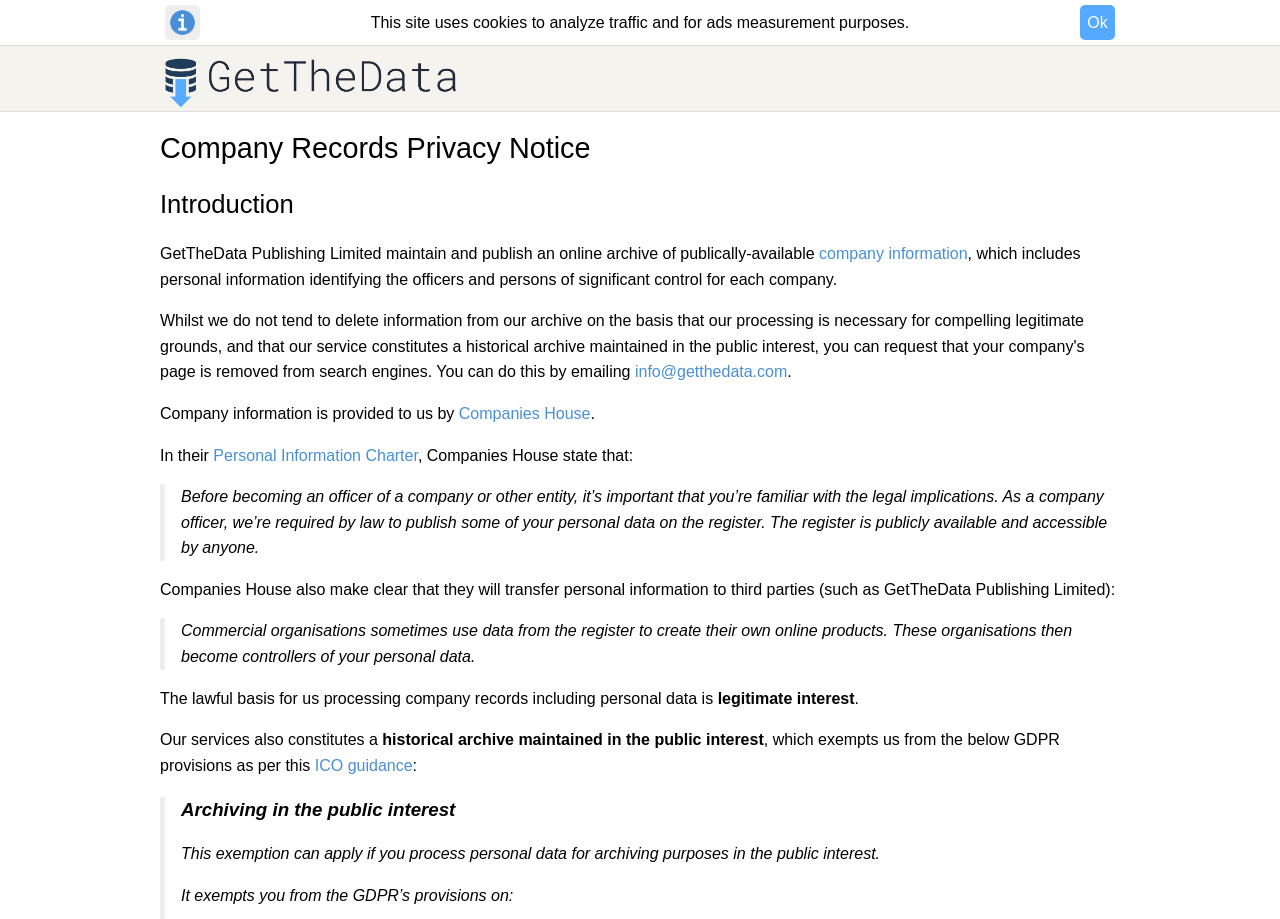What is the purpose of archiving company records?
Provide a comprehensive and detailed answer to the question.

Based on the webpage, archiving company records serves a purpose in the public interest, which exempts GetTheData Publishing Limited from certain GDPR provisions, as stated in the ICO guidance.